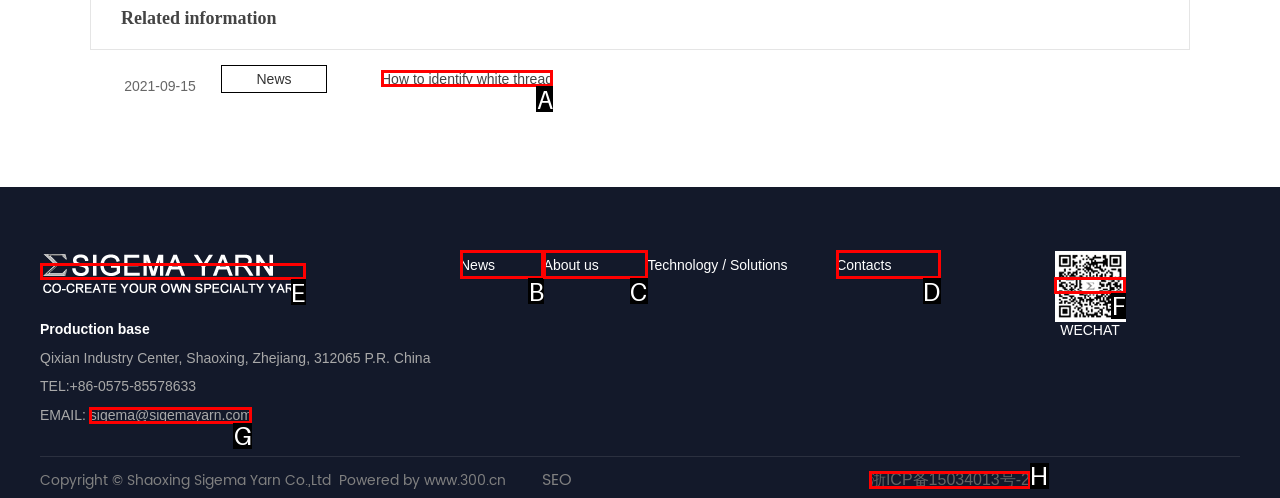Identify the correct UI element to click on to achieve the task: Click on 'How to identify white thread'. Provide the letter of the appropriate element directly from the available choices.

A